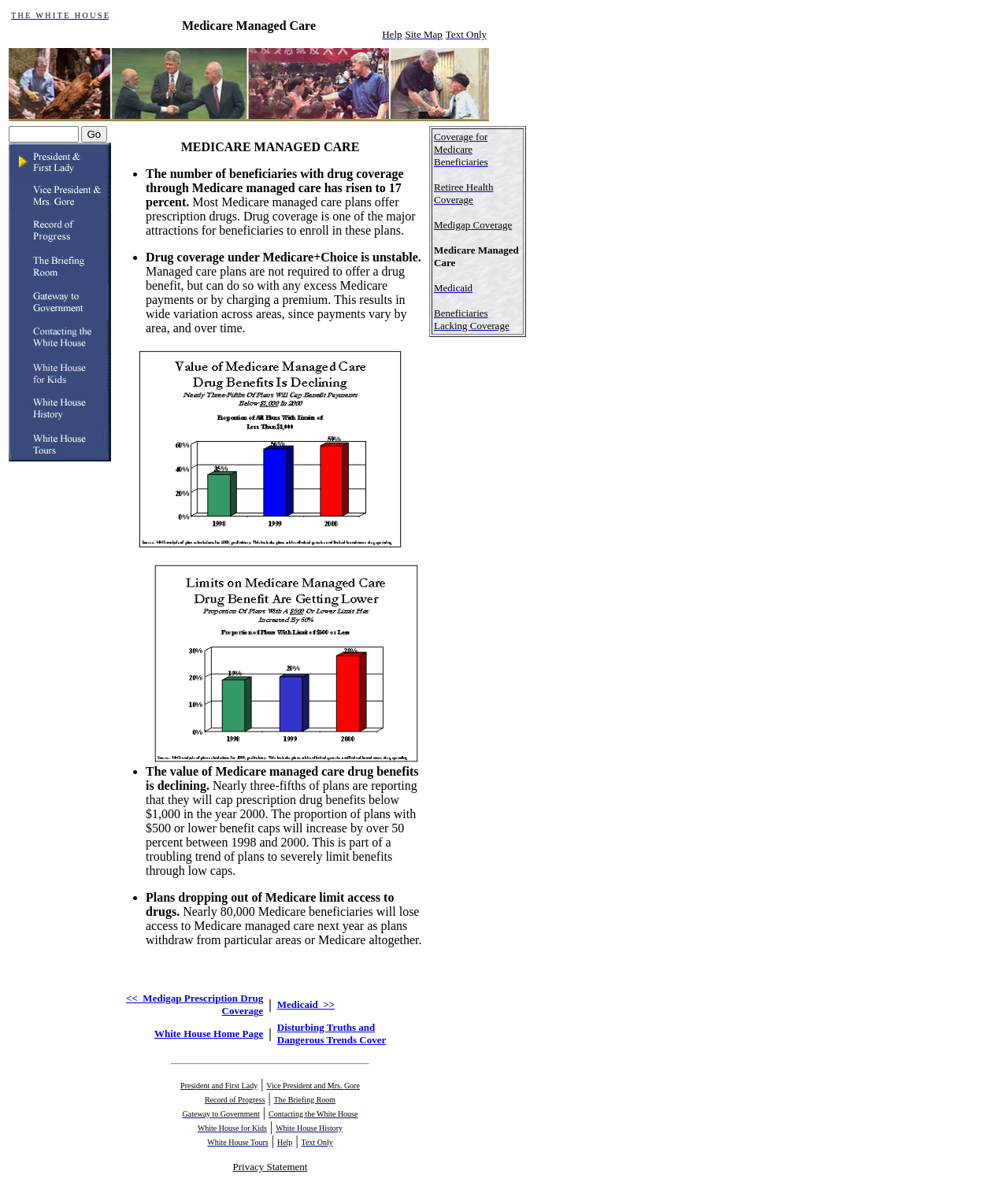Using the information in the image, could you please answer the following question in detail:
What is the text of the link below the main content area?

I looked below the main content area and found a link with the text 'President and First Lady'.